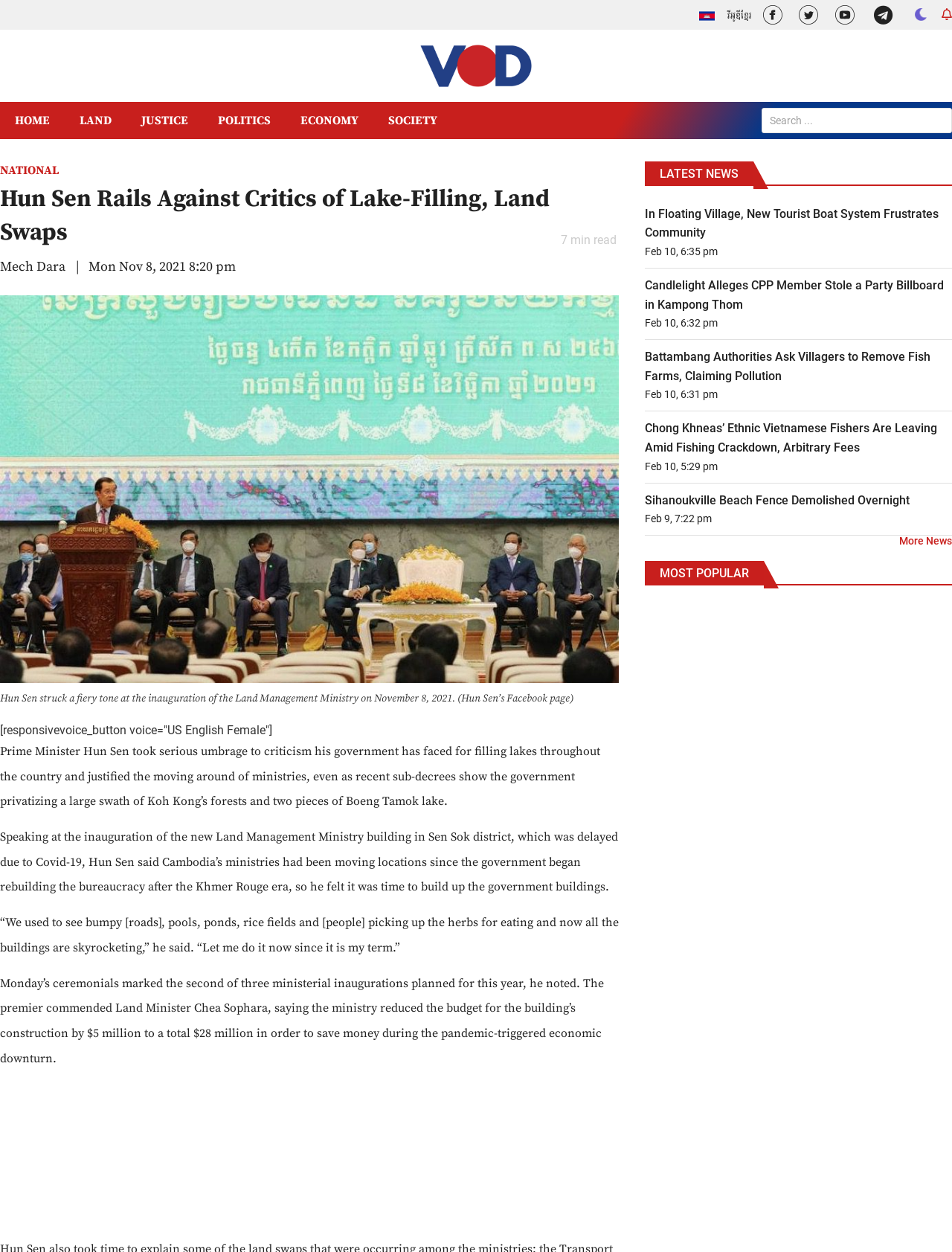Can you specify the bounding box coordinates for the region that should be clicked to fulfill this instruction: "Read more about Hun Sen Rails Against Critics of Lake-Filling, Land Swaps".

[0.0, 0.146, 0.65, 0.199]